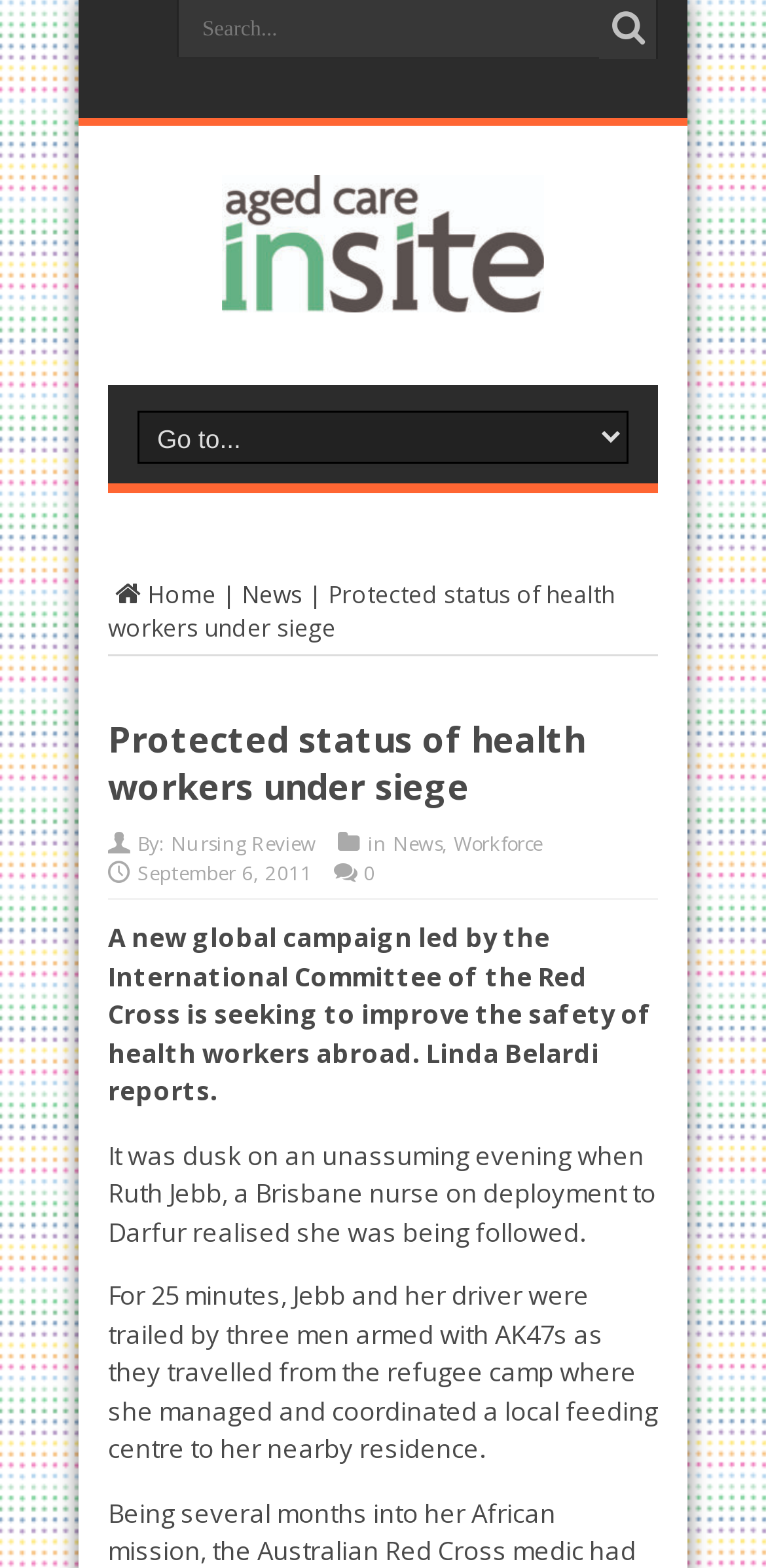Specify the bounding box coordinates of the element's region that should be clicked to achieve the following instruction: "Select an option from the dropdown menu". The bounding box coordinates consist of four float numbers between 0 and 1, in the format [left, top, right, bottom].

[0.179, 0.262, 0.821, 0.296]